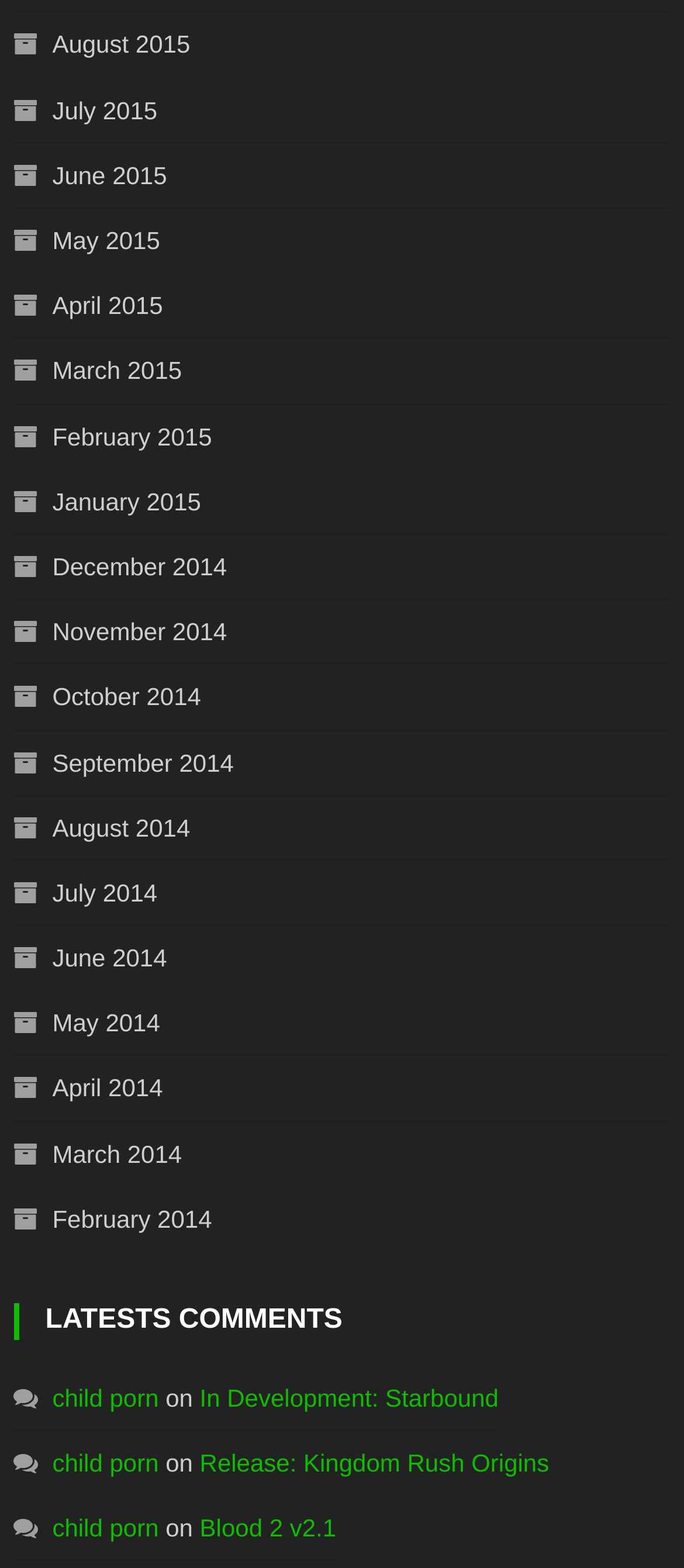Indicate the bounding box coordinates of the element that needs to be clicked to satisfy the following instruction: "Check In Development: Starbound". The coordinates should be four float numbers between 0 and 1, i.e., [left, top, right, bottom].

[0.292, 0.882, 0.729, 0.9]